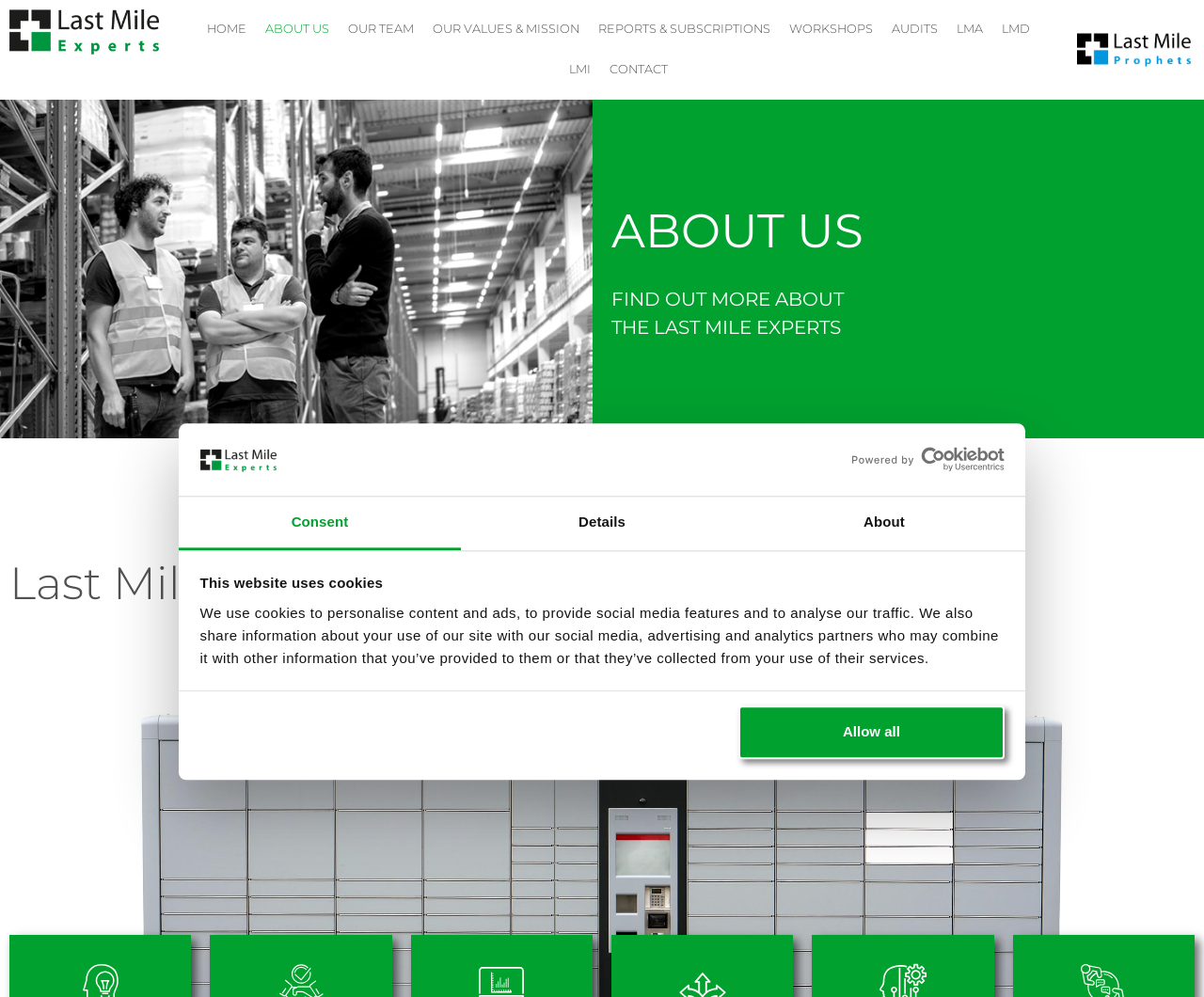How many links are in the top navigation bar?
Observe the image and answer the question with a one-word or short phrase response.

9